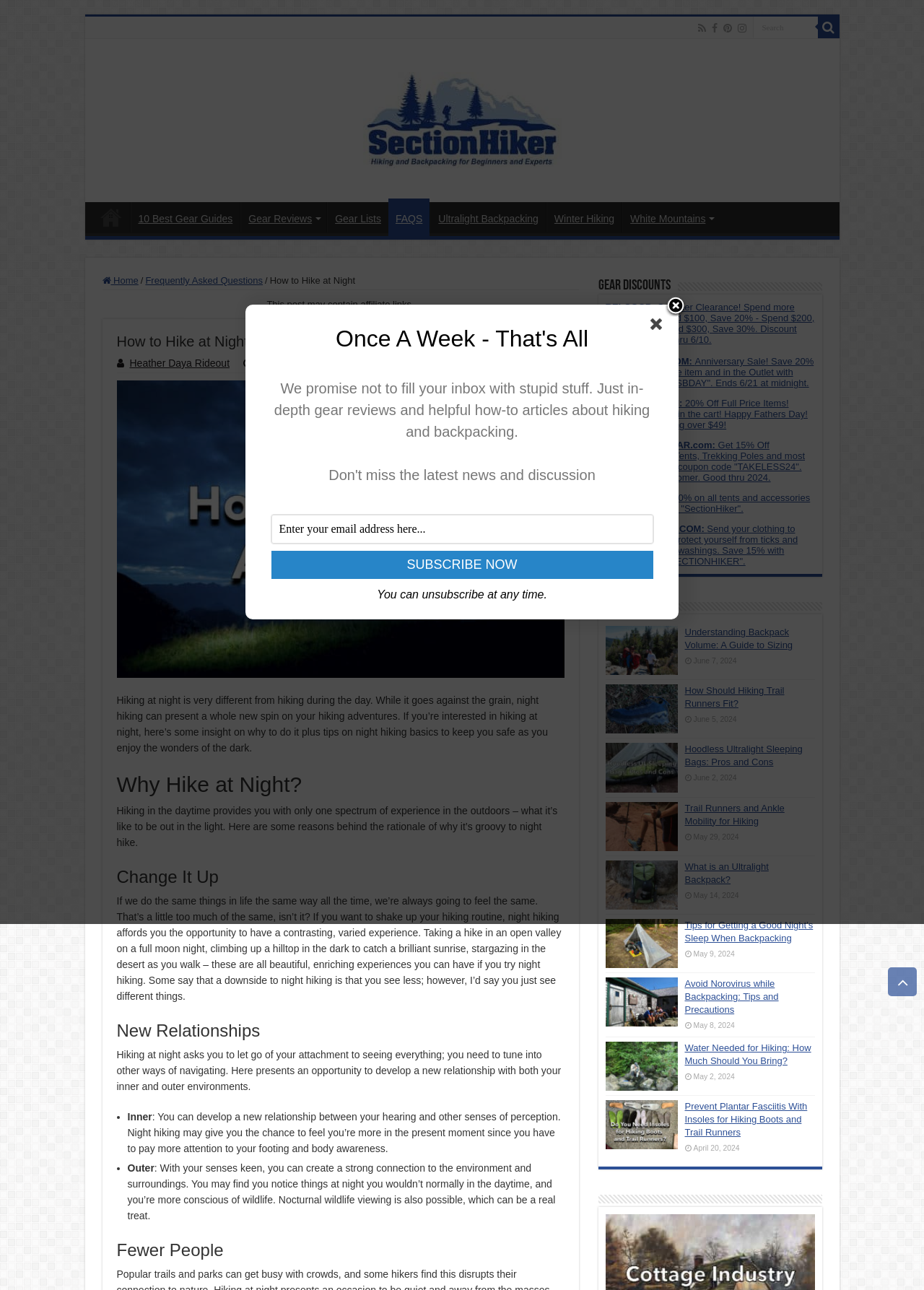Kindly provide the bounding box coordinates of the section you need to click on to fulfill the given instruction: "Learn about Ultralight Backpacking".

[0.466, 0.157, 0.591, 0.18]